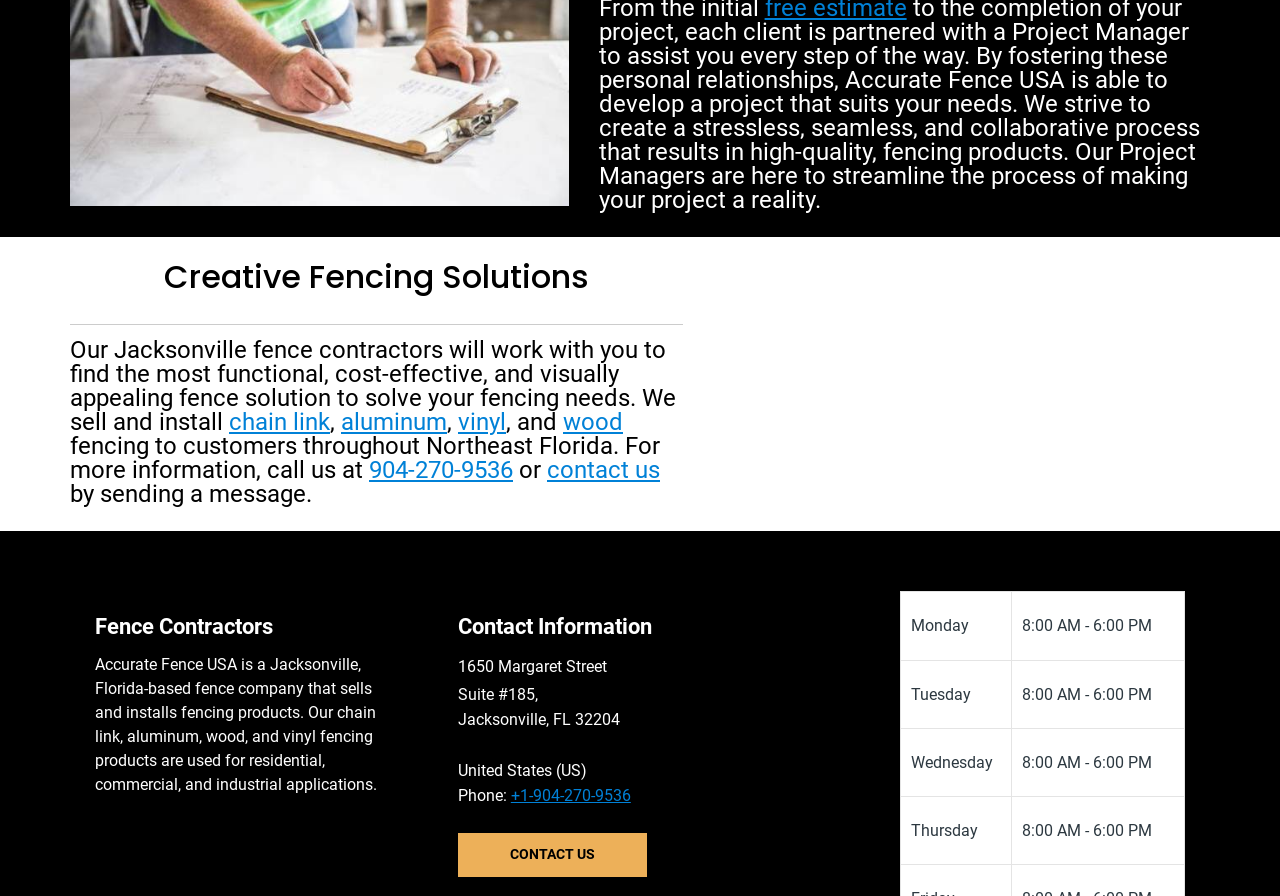What is the address of the company? Examine the screenshot and reply using just one word or a brief phrase.

1650 Margaret Street, Suite #185, Jacksonville, FL 32204